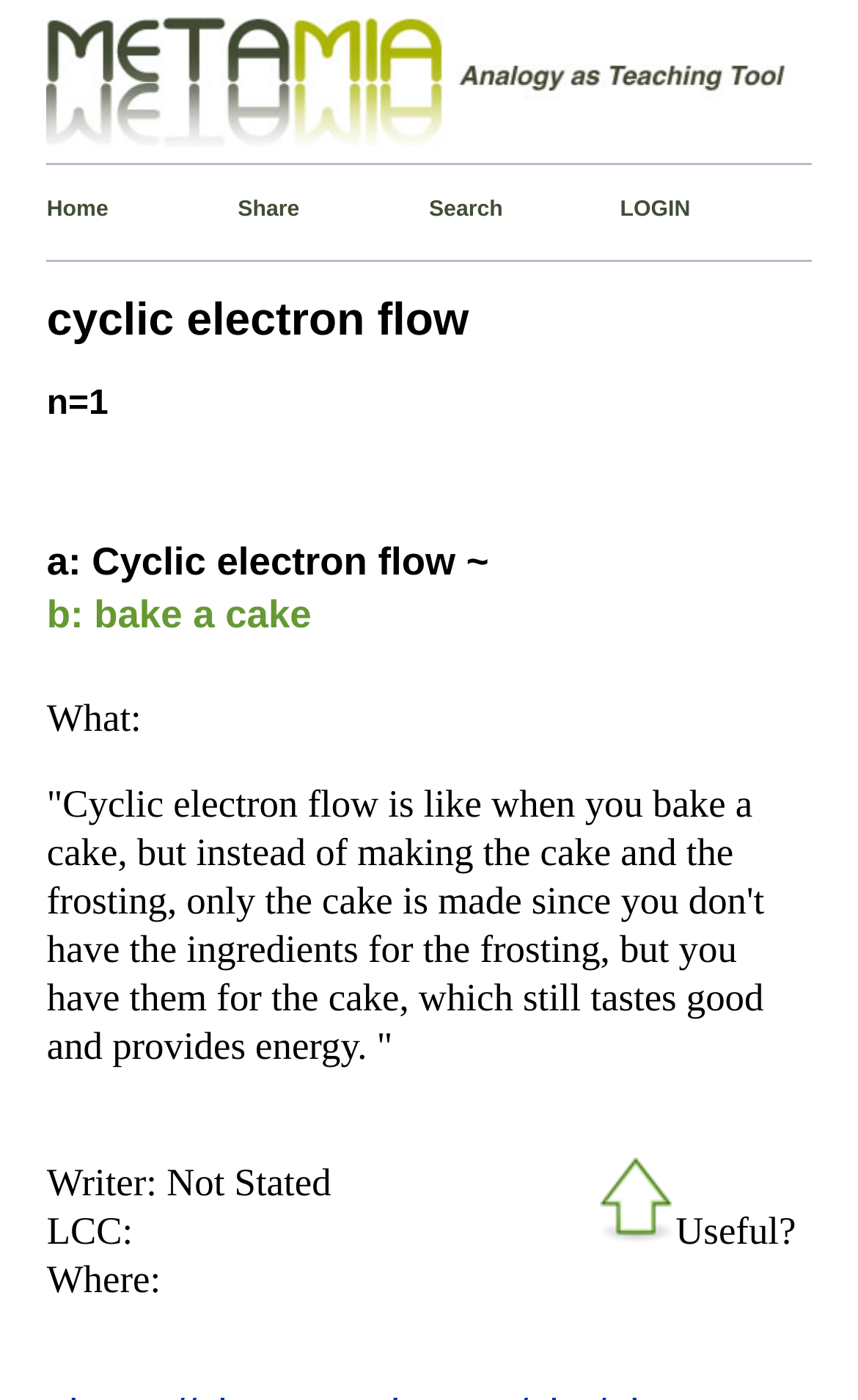Detail the webpage's structure and highlights in your description.

The webpage is about explaining Cyclic Electron Flow using metaphors and analogies. At the top left, there is a link to "analogy metaphor creative writing" accompanied by an image with the same description. To the right of this link, there are four more links: "Home", "Share", "Search", and "LOGIN", arranged horizontally.

Below these links, there is a heading that reads "cyclic electron flow". Underneath the heading, there is a series of text blocks that explain the concept using an analogy. The first text block reads "n=1", followed by "a: Cyclic electron flow ~" and "b: bake a cake". These text blocks are arranged vertically, with each block positioned below the previous one.

The analogy is further explained in a longer text block that compares Cyclic Electron Flow to baking a cake. This text block is positioned below the previous ones and takes up a significant portion of the page.

At the bottom of the page, there are several elements arranged horizontally. From left to right, there is a button labeled "upthumb", a text block that asks "Useful?", and two more text blocks that provide information about the writer and the location of the content, labeled "Writer: Not Stated" and "Where:", respectively.